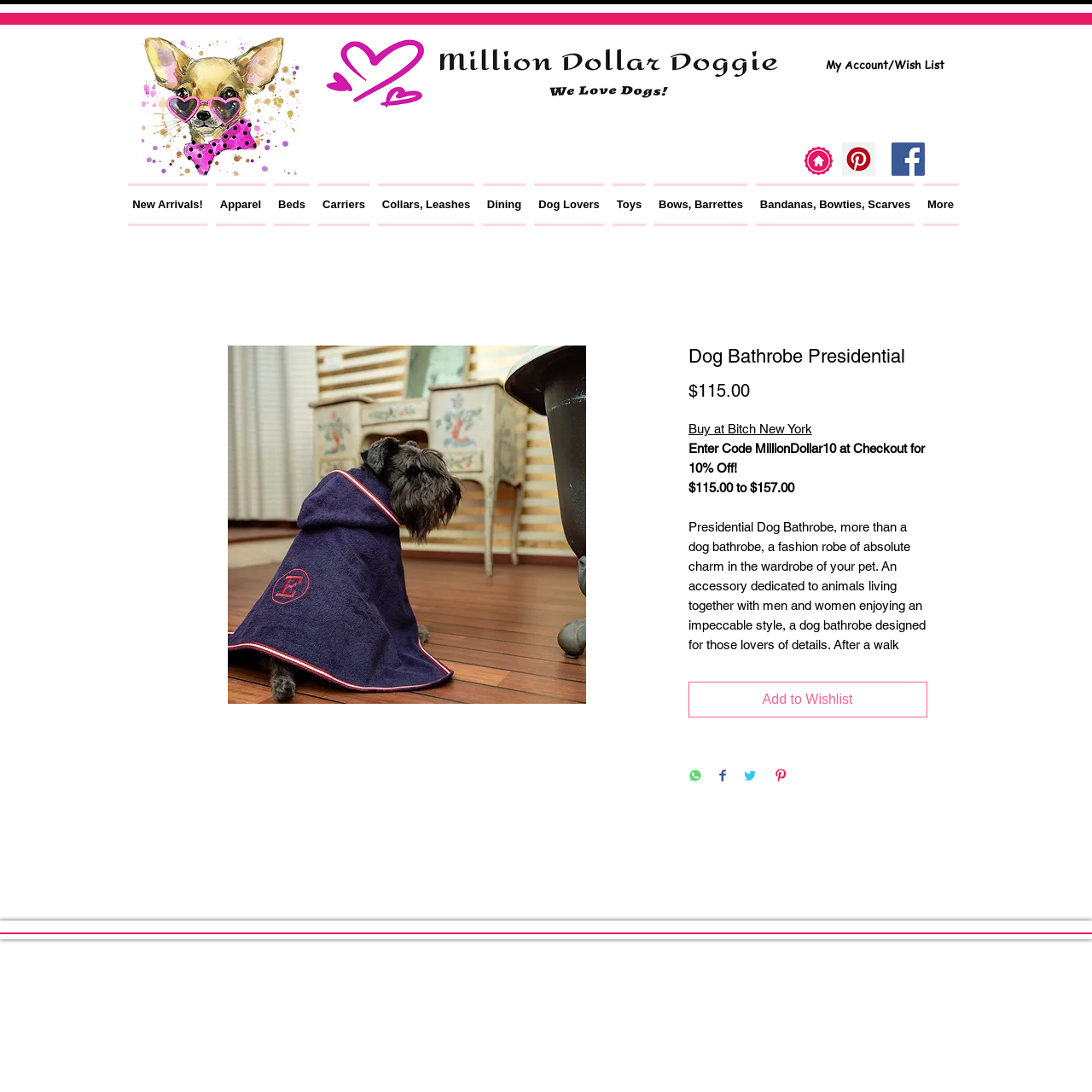Please provide a comprehensive response to the question based on the details in the image: What is the name of the dog bathrobe?

I found the answer by looking at the heading 'Dog Bathrobe Presidential' in the article section of the webpage, which is a prominent feature of the page.